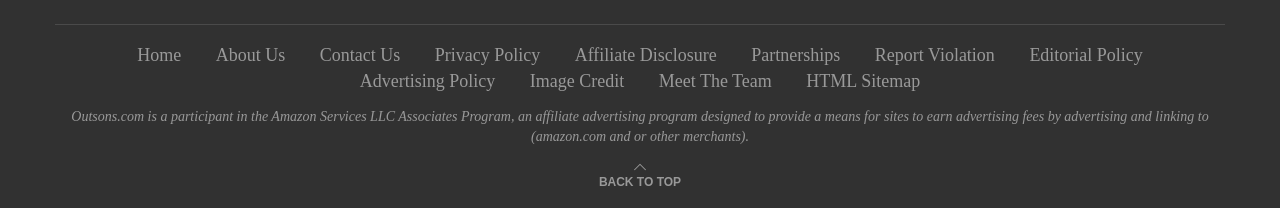Find and provide the bounding box coordinates for the UI element described here: "Back To Top". The coordinates should be given as four float numbers between 0 and 1: [left, top, right, bottom].

[0.468, 0.819, 0.532, 0.915]